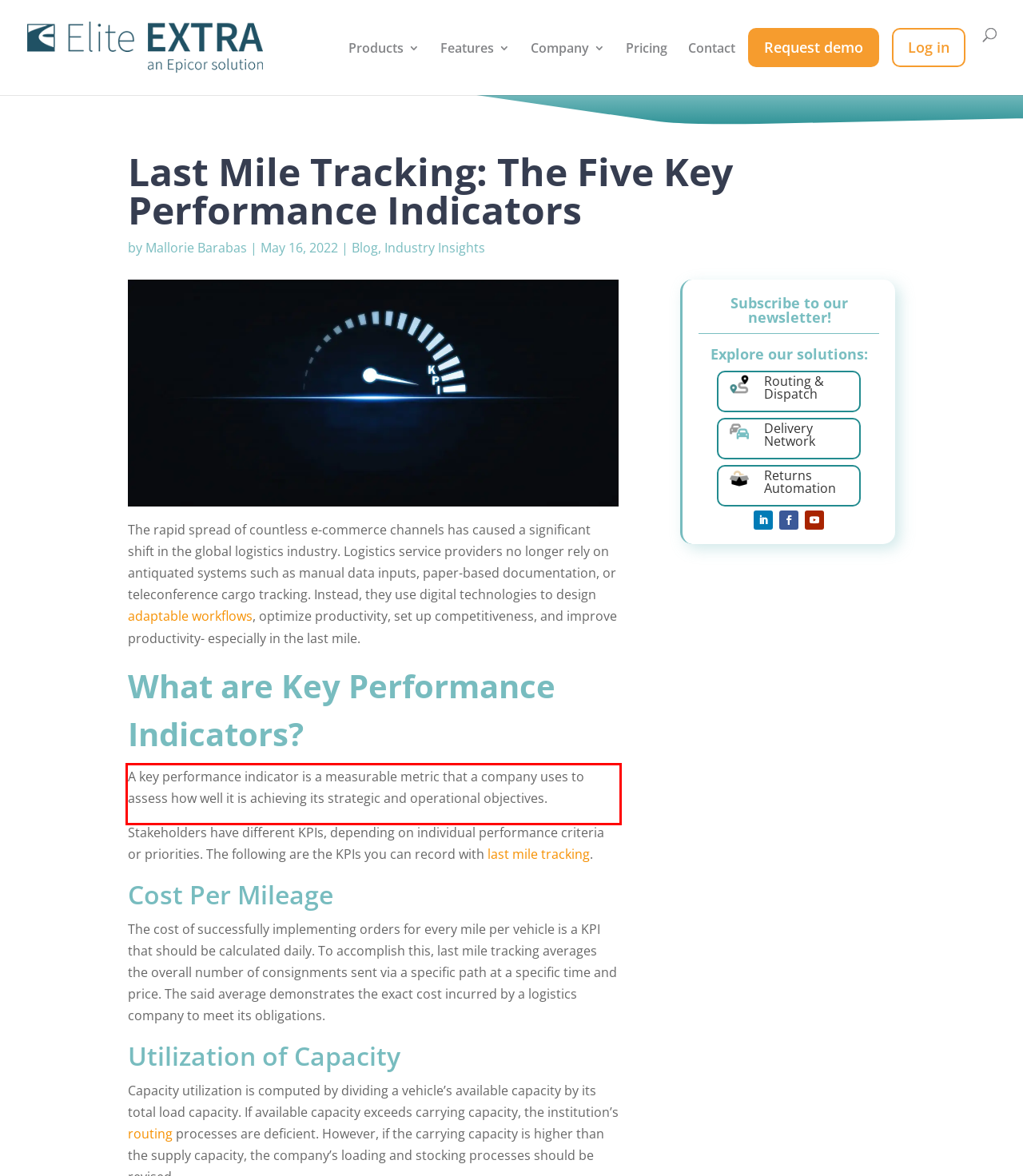Given a webpage screenshot, locate the red bounding box and extract the text content found inside it.

A key performance indicator is a measurable metric that a company uses to assess how well it is achieving its strategic and operational objectives.